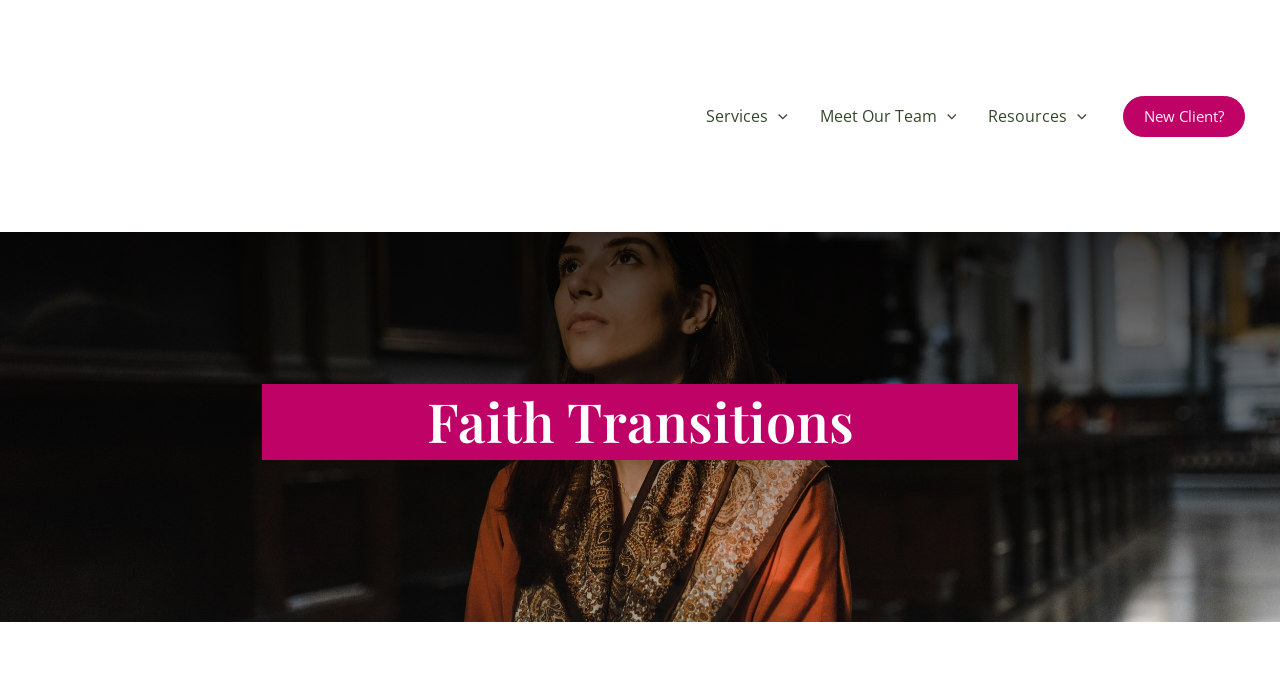What is the topic of the webpage?
Look at the image and provide a short answer using one word or a phrase.

Faith Transitions